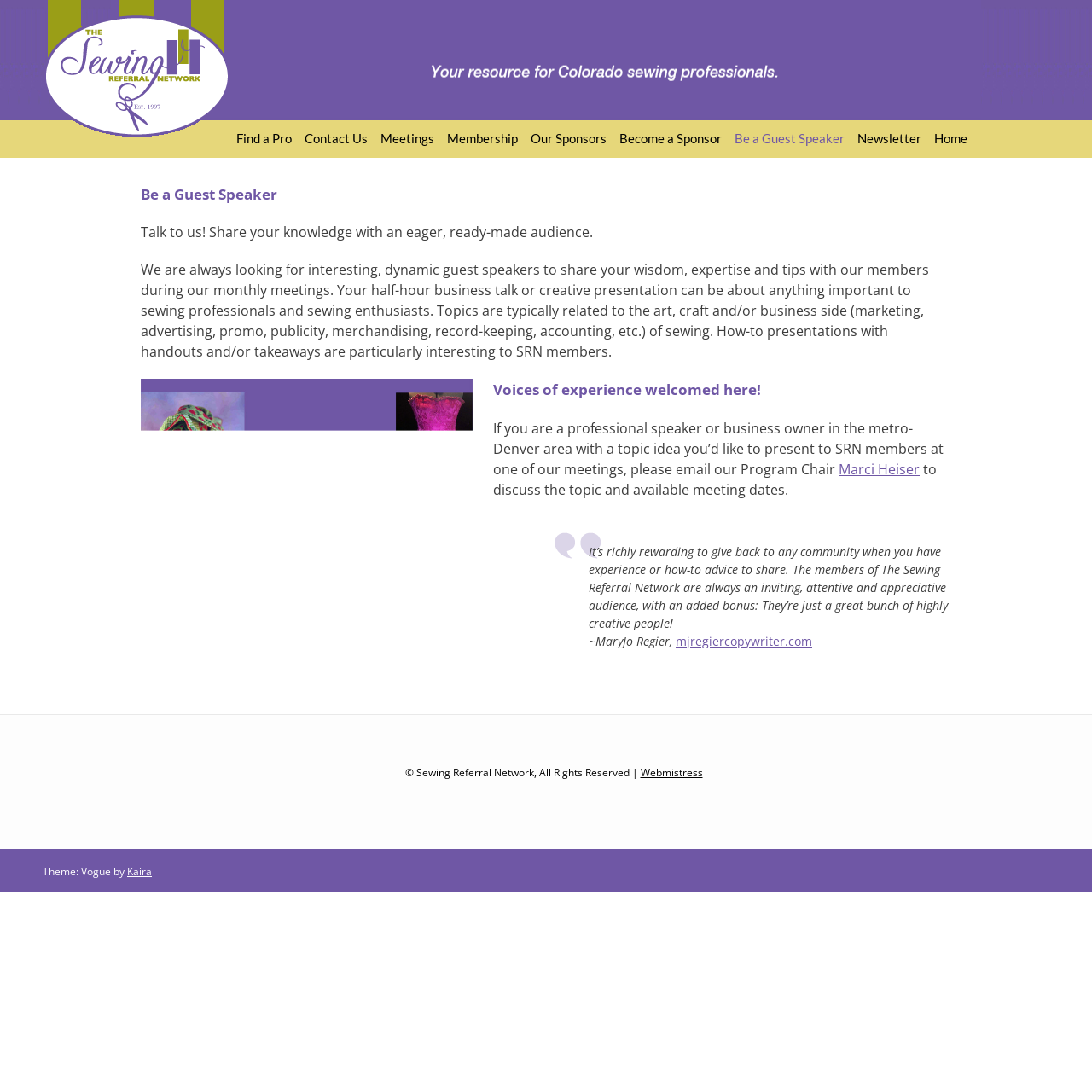Highlight the bounding box coordinates of the region I should click on to meet the following instruction: "Visit mjregiercopywriter.com".

[0.619, 0.579, 0.744, 0.594]